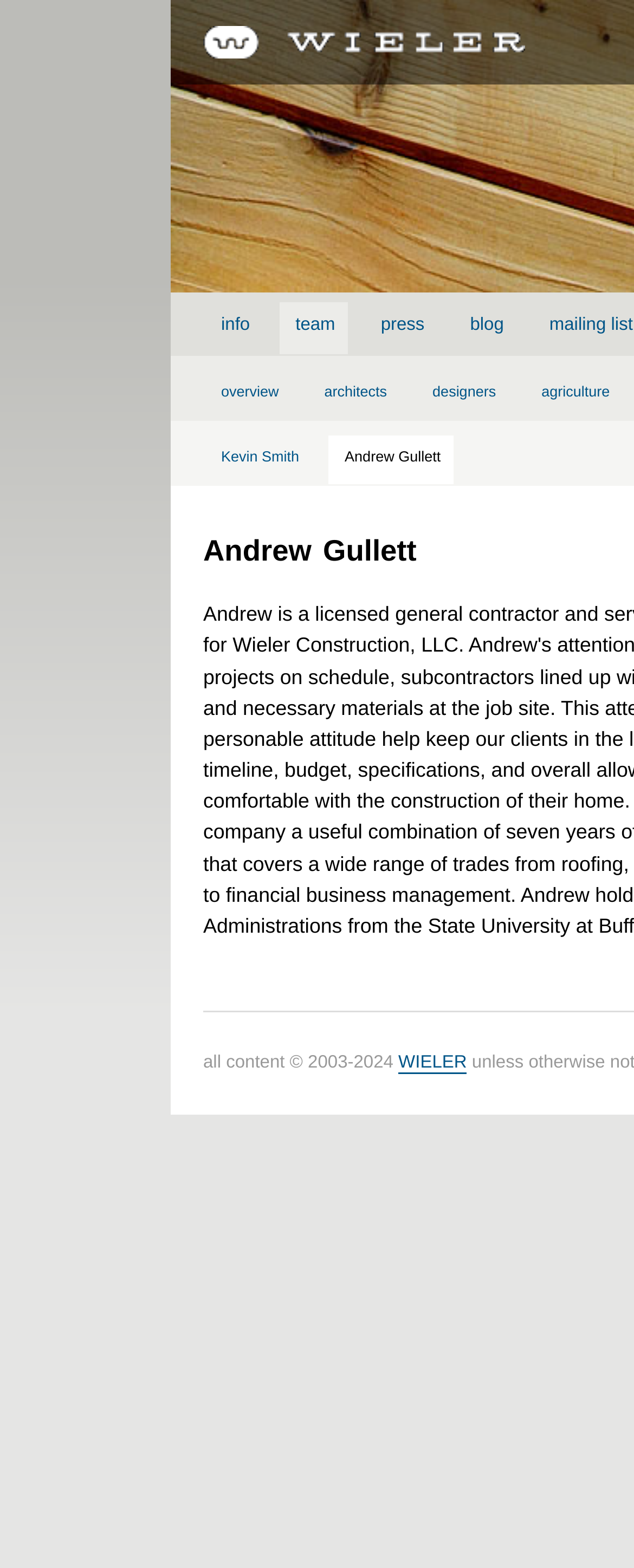Identify the bounding box coordinates for the UI element described as: "press". The coordinates should be provided as four floats between 0 and 1: [left, top, right, bottom].

[0.575, 0.193, 0.69, 0.226]